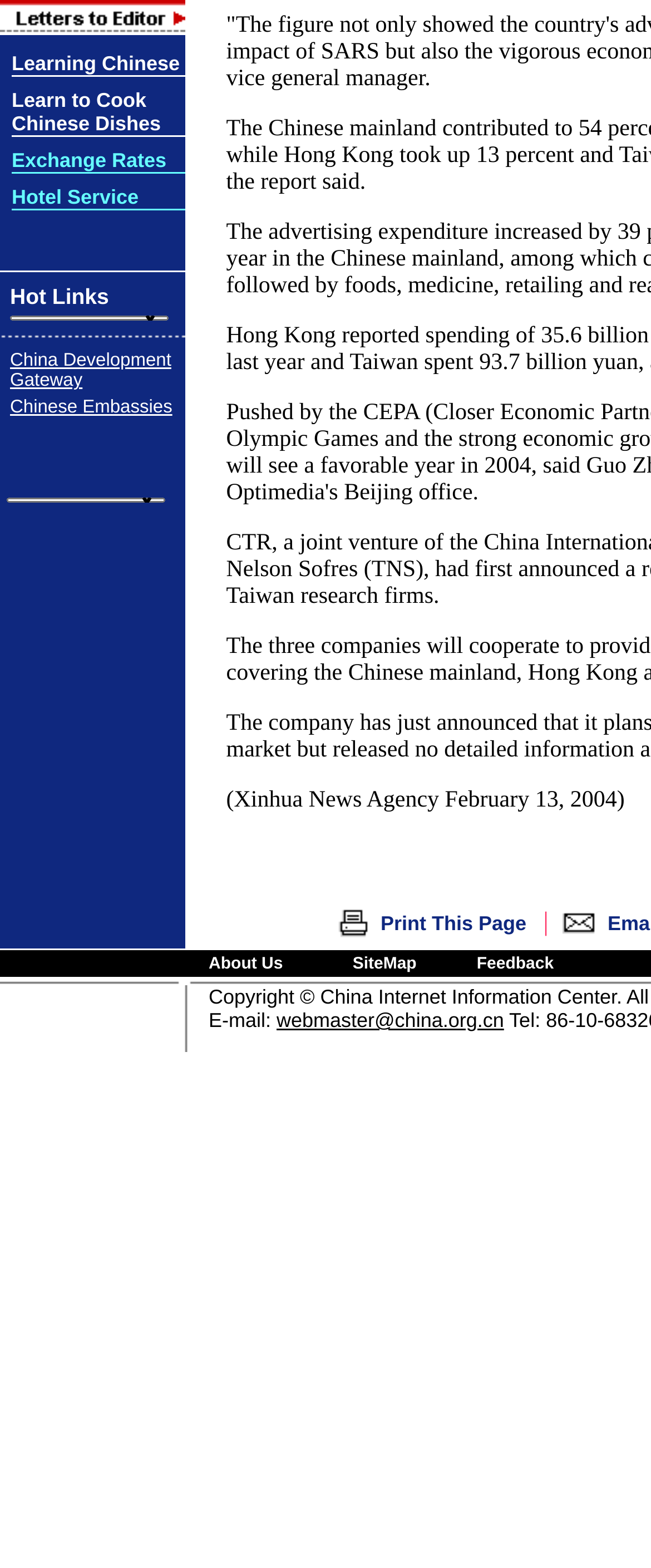Determine the bounding box coordinates for the UI element described. Format the coordinates as (top-left x, top-left y, bottom-right x, bottom-right y) and ensure all values are between 0 and 1. Element description: China Development Gateway

[0.015, 0.224, 0.263, 0.249]